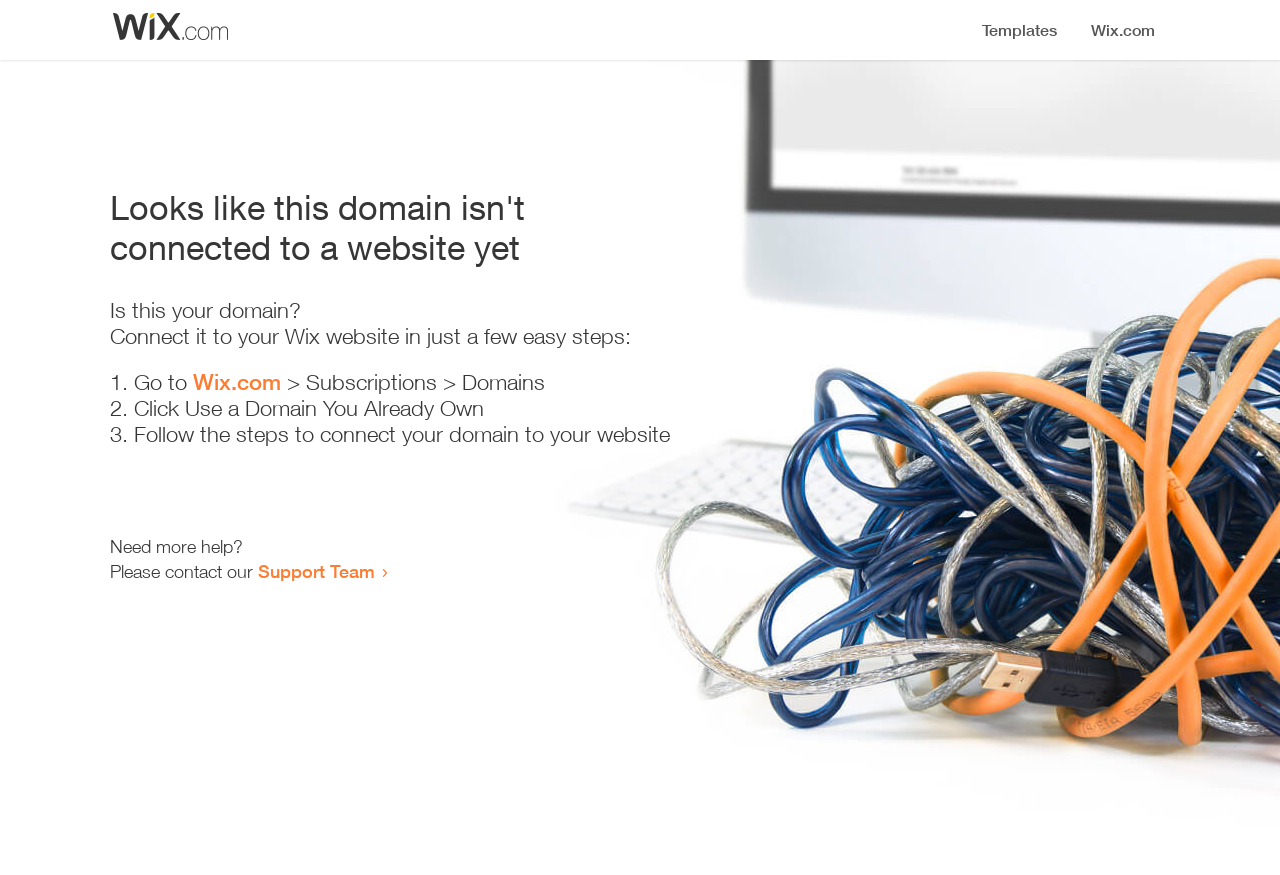What is the status of the domain?
Could you please answer the question thoroughly and with as much detail as possible?

Based on the heading 'Looks like this domain isn't connected to a website yet', it is clear that the domain is not connected to a website.